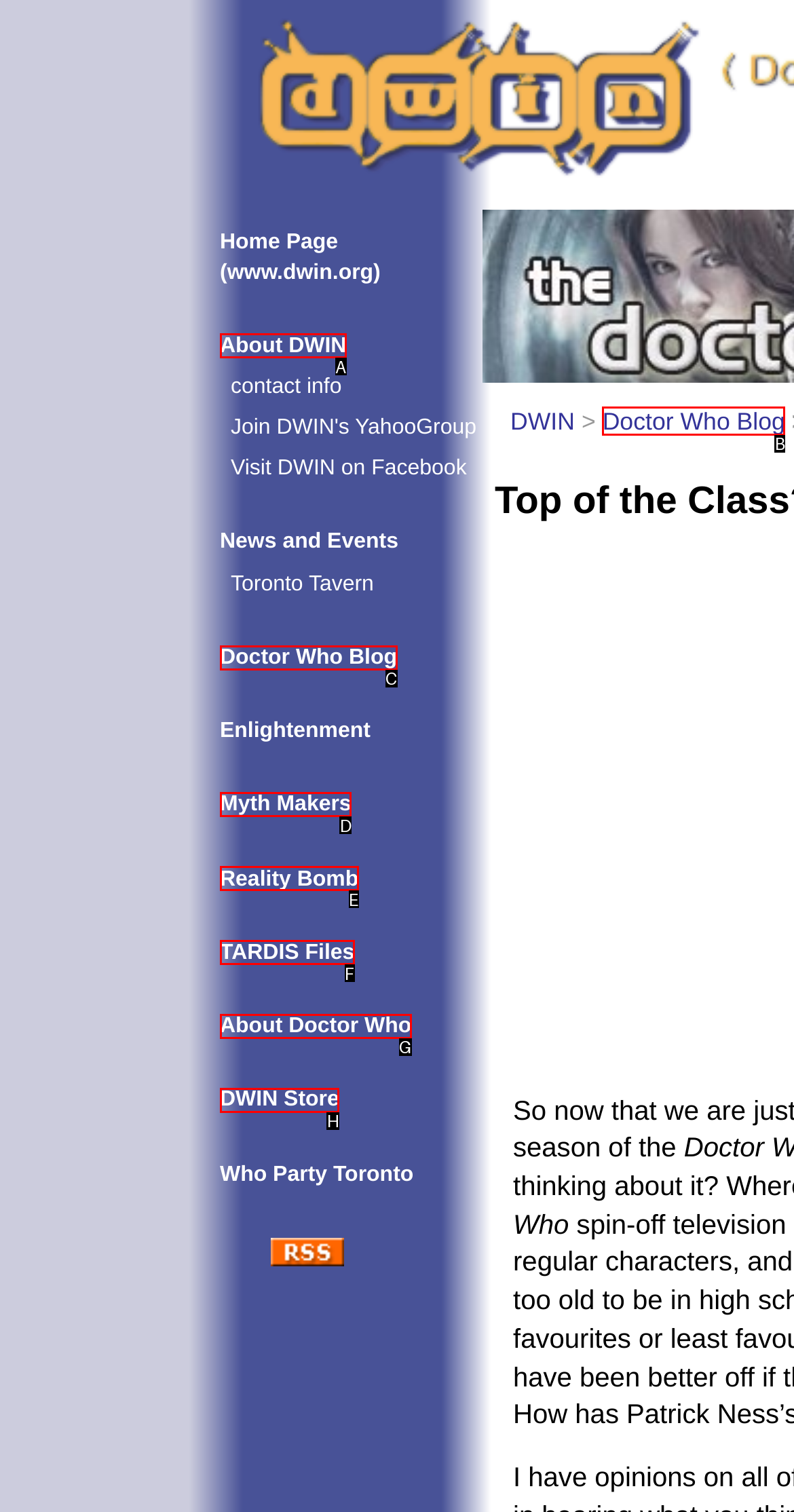Select the correct UI element to click for this task: Read the Cookie Policy.
Answer using the letter from the provided options.

None